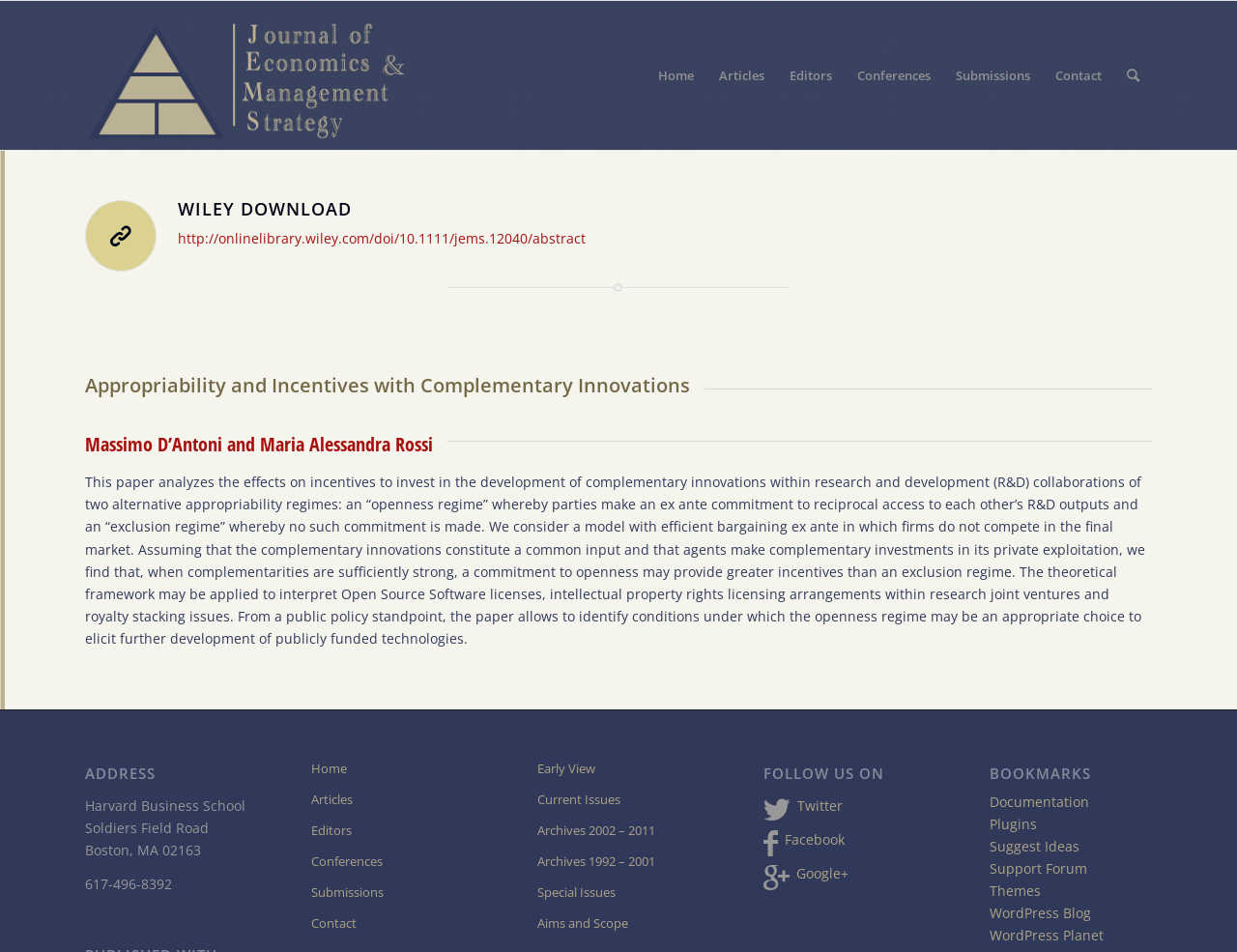Examine the image carefully and respond to the question with a detailed answer: 
What is the name of the journal?

I found the name of the journal by looking at the link 'Journal of Economics & Management Strategy' at the top of the page, which suggests that it is the name of the journal.